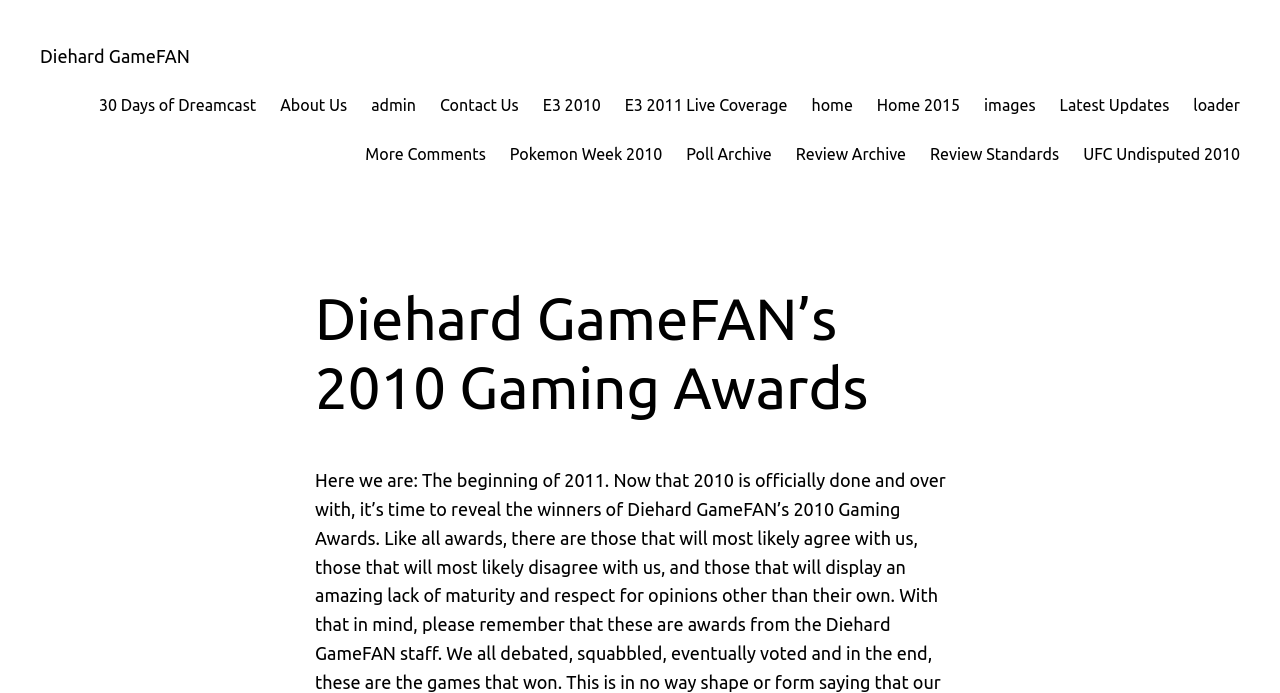Identify the bounding box coordinates for the UI element that matches this description: "Diehard GameFAN".

[0.031, 0.066, 0.148, 0.095]